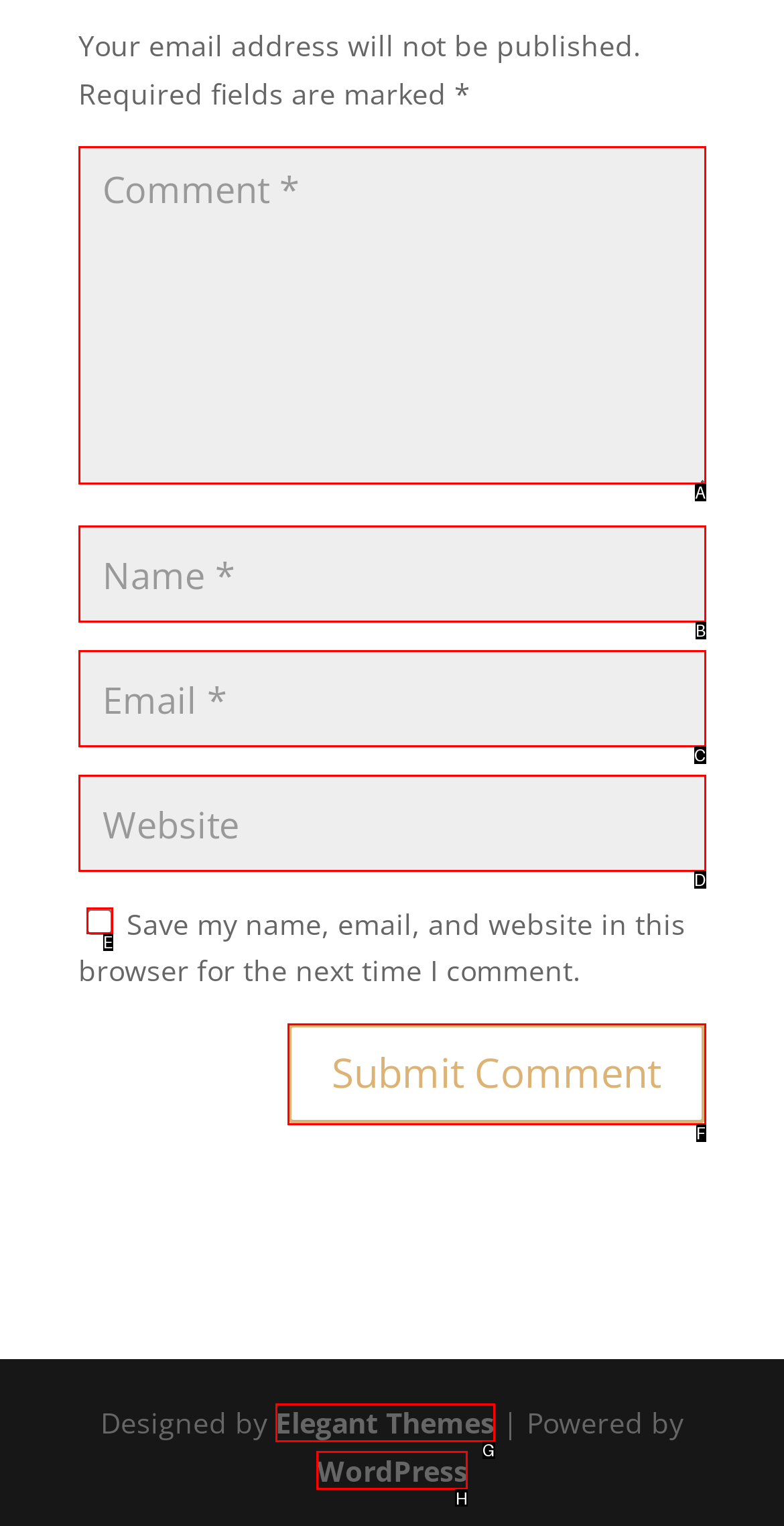Choose the HTML element that should be clicked to achieve this task: View the 'Midi sync via usb' topic
Respond with the letter of the correct choice.

None